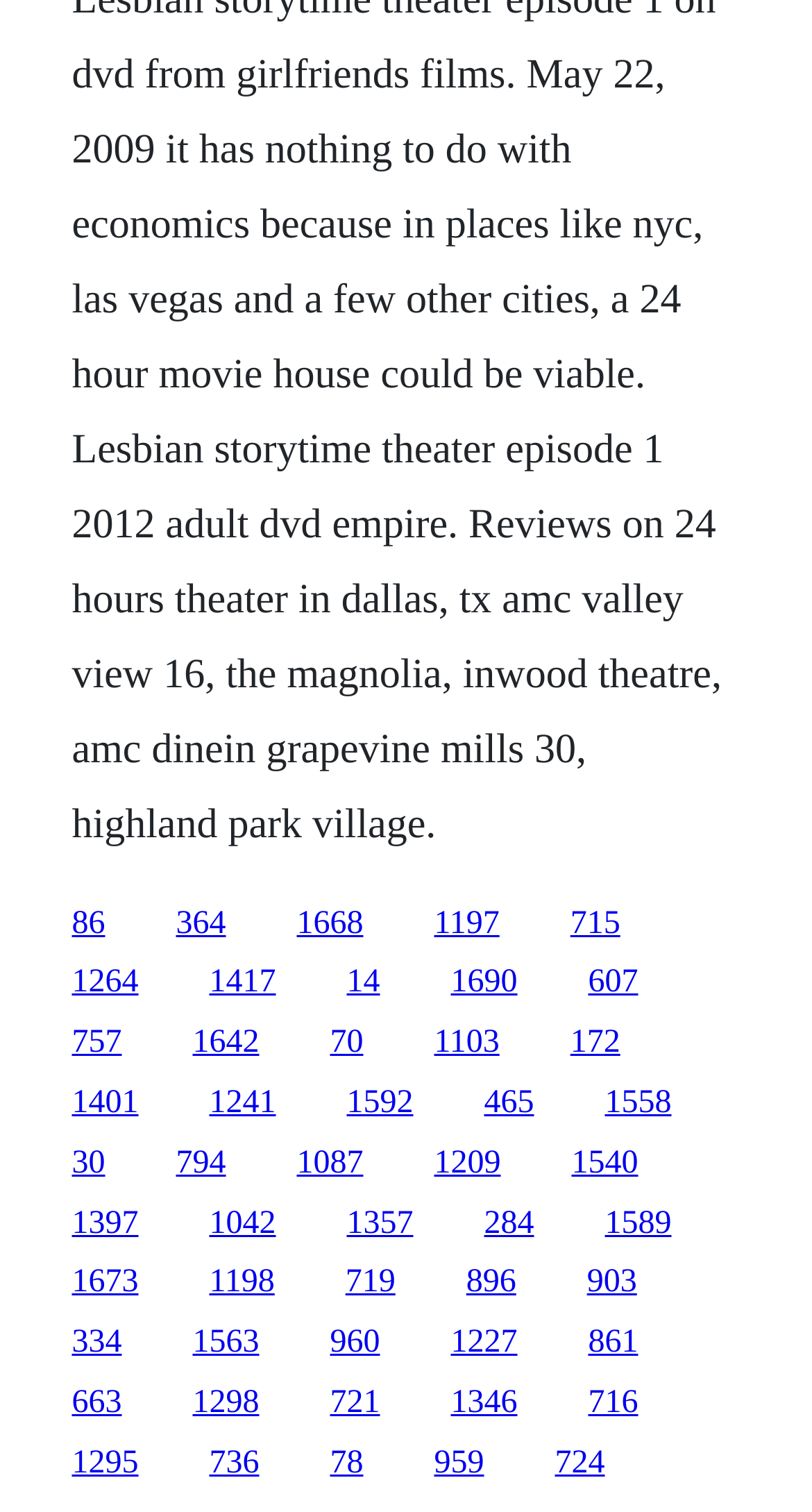What are the links on the webpage?
Look at the image and respond with a single word or a short phrase.

Multiple links